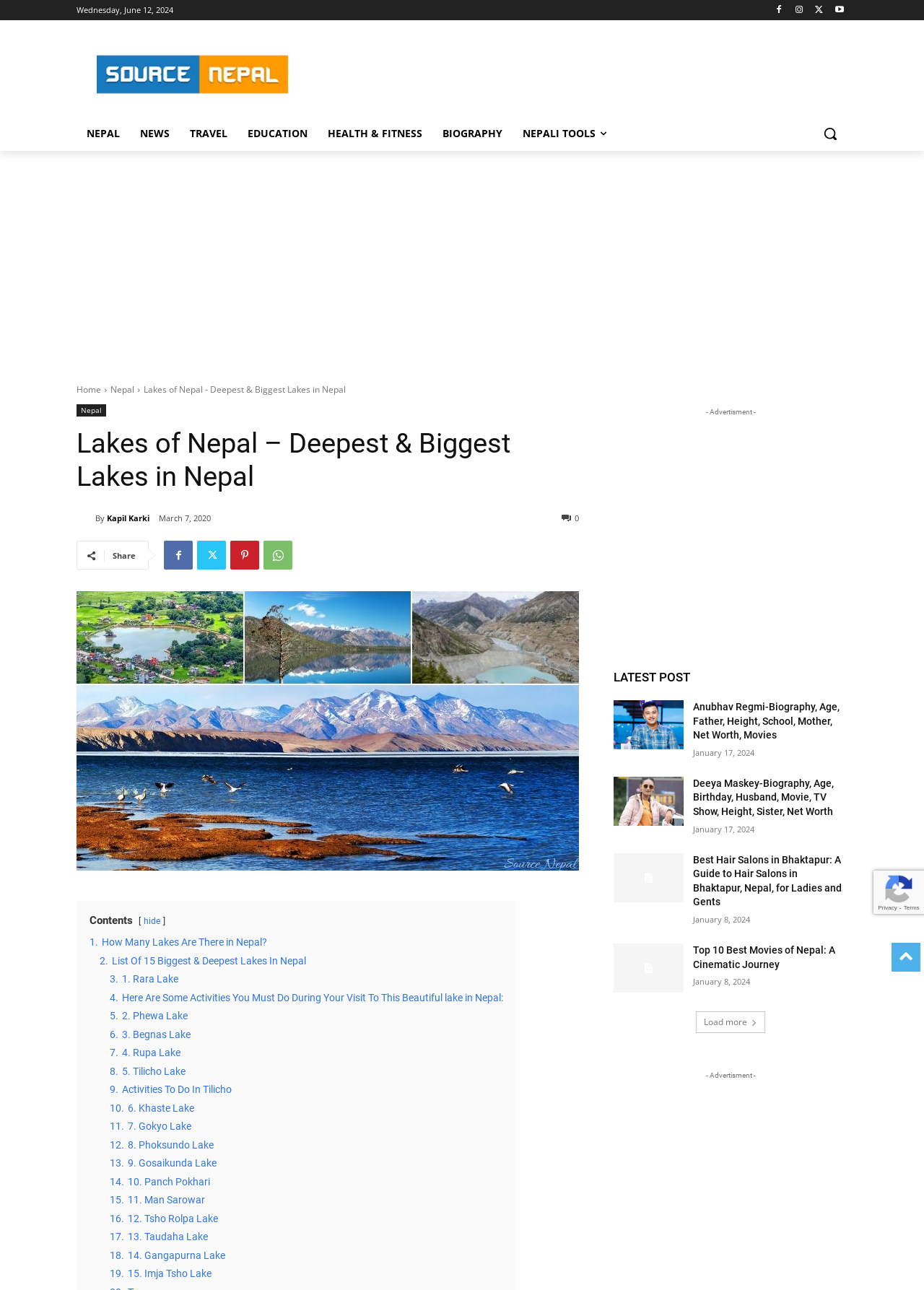What is the deepest lake in Nepal?
Based on the visual information, provide a detailed and comprehensive answer.

The webpage lists 15 biggest and deepest lakes in Nepal, but it does not specify which one is the deepest. It provides information about each lake, but the depth of each lake is not mentioned.